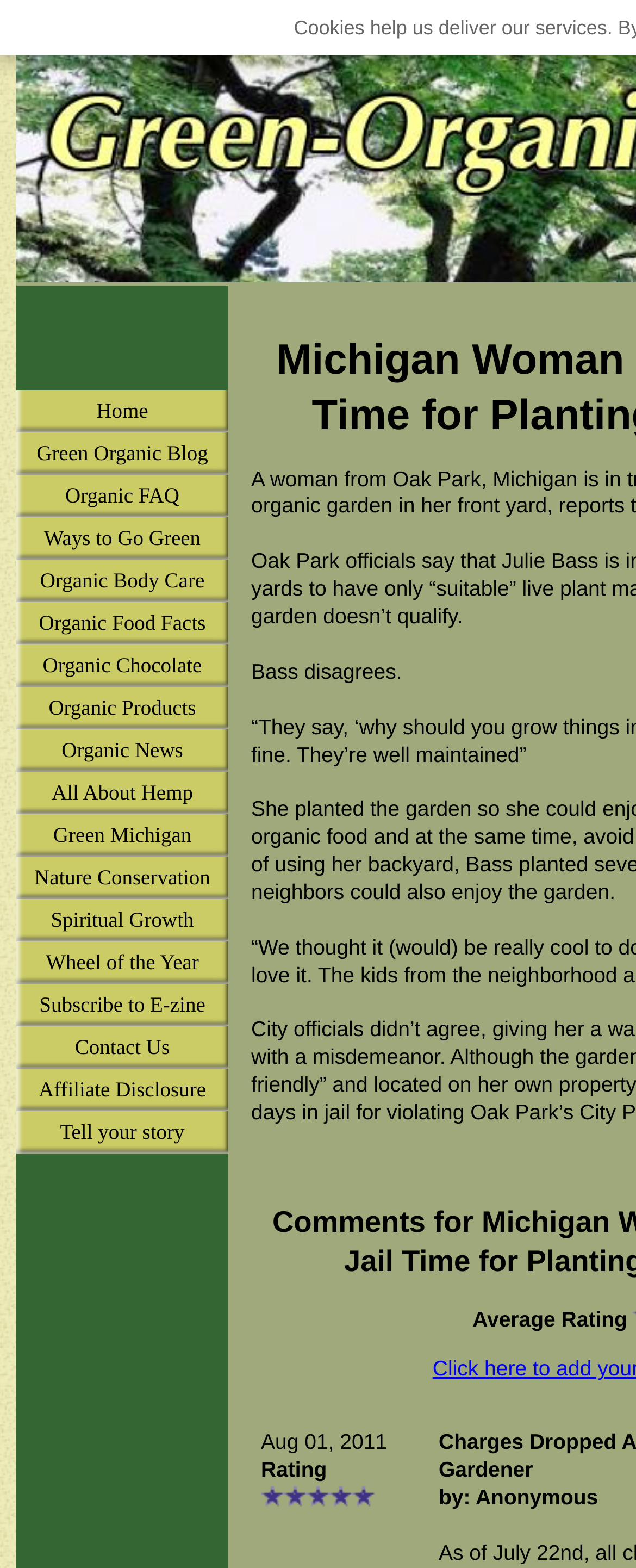Create an elaborate caption for the webpage.

This webpage is about a news article discussing a woman from Oak Park, Michigan who is facing legal trouble for planting an organic garden in her front yard. 

At the top of the page, there is a horizontal navigation menu with 18 links, including "Home", "Green Organic Blog", "Organic FAQ", and others, aligned from left to right. 

Below the navigation menu, there is a main content area with a title "Michigan Woman Faces Possible Jail Time for Planting Organic Garden". 

In the main content area, there is a paragraph of text that mentions "Bass disagrees". This text is positioned near the top of the content area, and to the right of it, there are five star icons aligned horizontally. 

The rest of the webpage is dedicated to the news article, which summarizes the story of the Michigan woman and her organic garden.